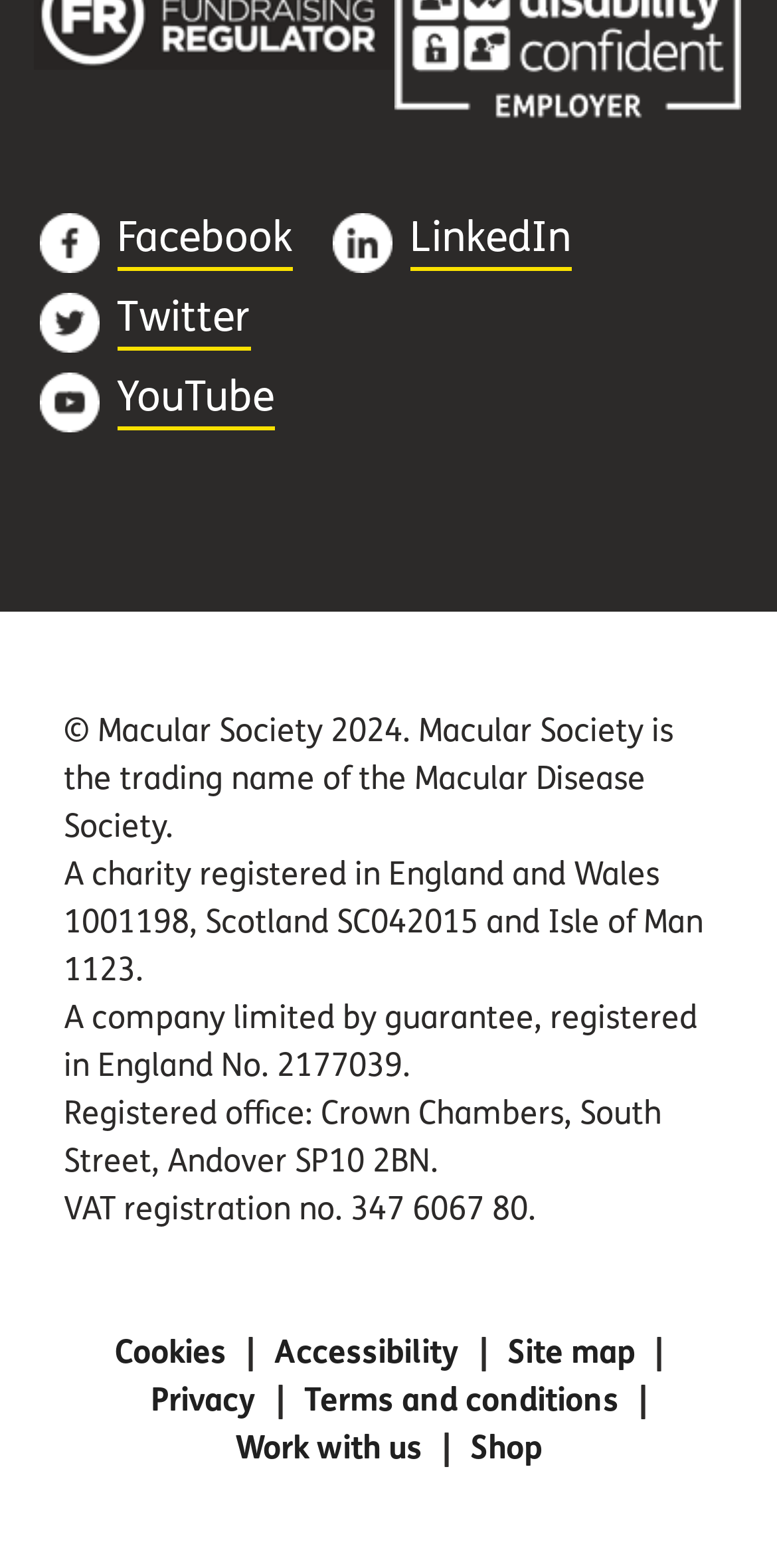How many links are present in the footer section?
Using the visual information, respond with a single word or phrase.

7